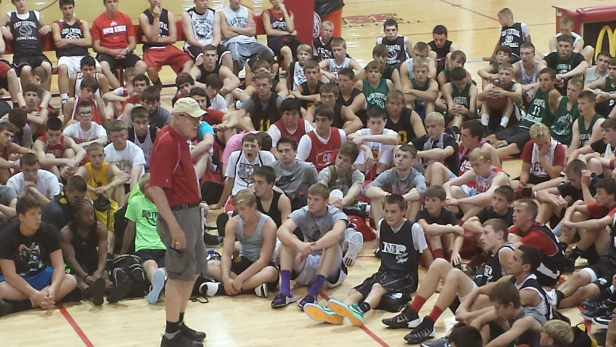Please give a concise answer to this question using a single word or phrase: 
What are the participants holding?

Balls